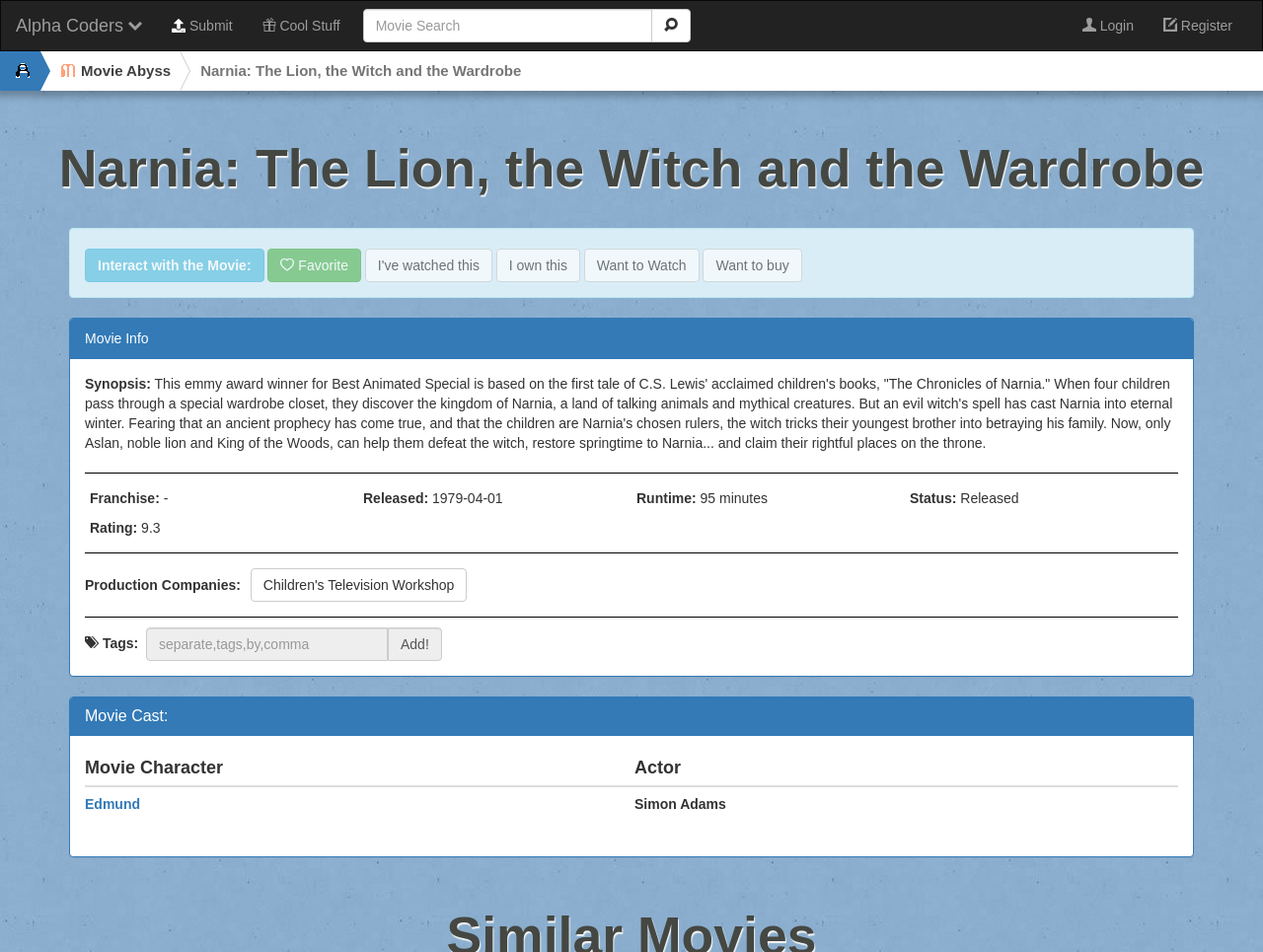Please find the bounding box coordinates of the clickable region needed to complete the following instruction: "Click on the login button". The bounding box coordinates must consist of four float numbers between 0 and 1, i.e., [left, top, right, bottom].

[0.845, 0.001, 0.909, 0.053]